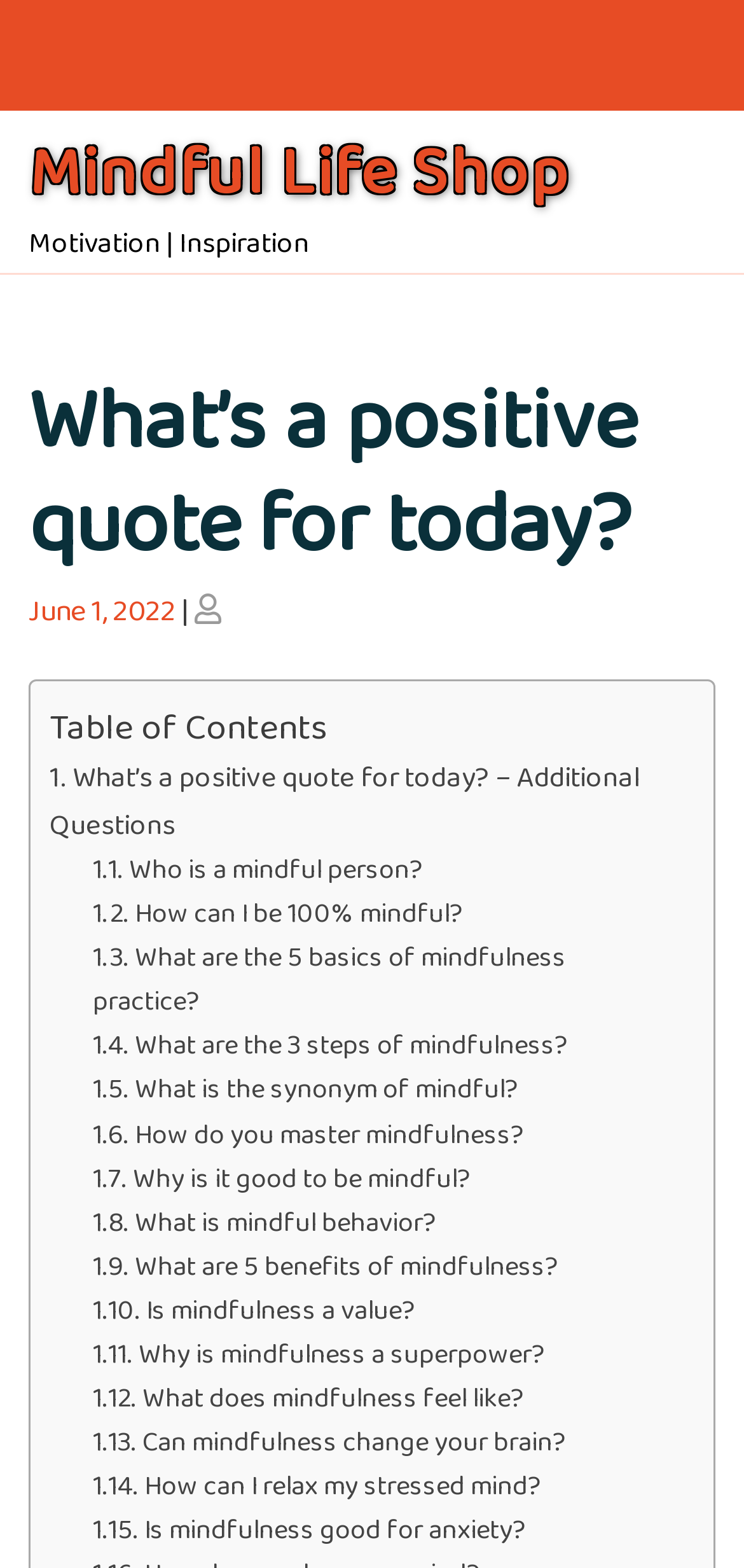Please determine the bounding box coordinates for the element with the description: "June 1, 2022".

[0.038, 0.375, 0.236, 0.403]